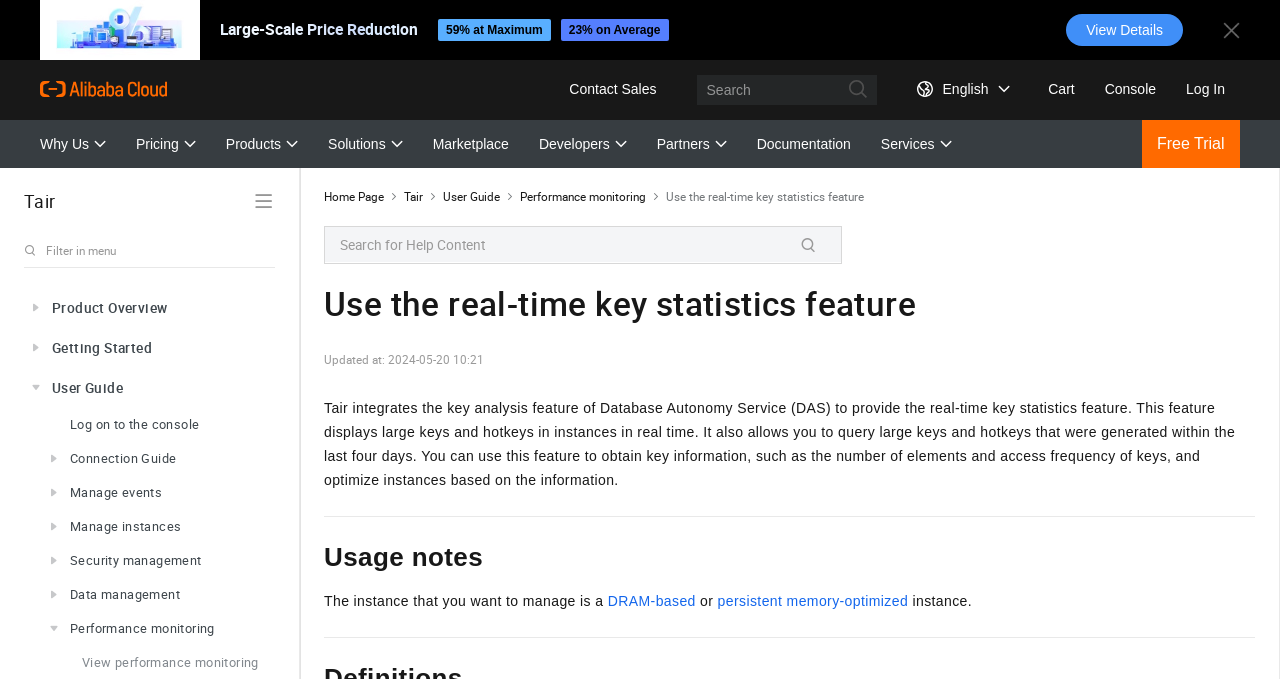Show the bounding box coordinates of the element that should be clicked to complete the task: "Click on the 'Contact Sales' link".

[0.433, 0.105, 0.525, 0.158]